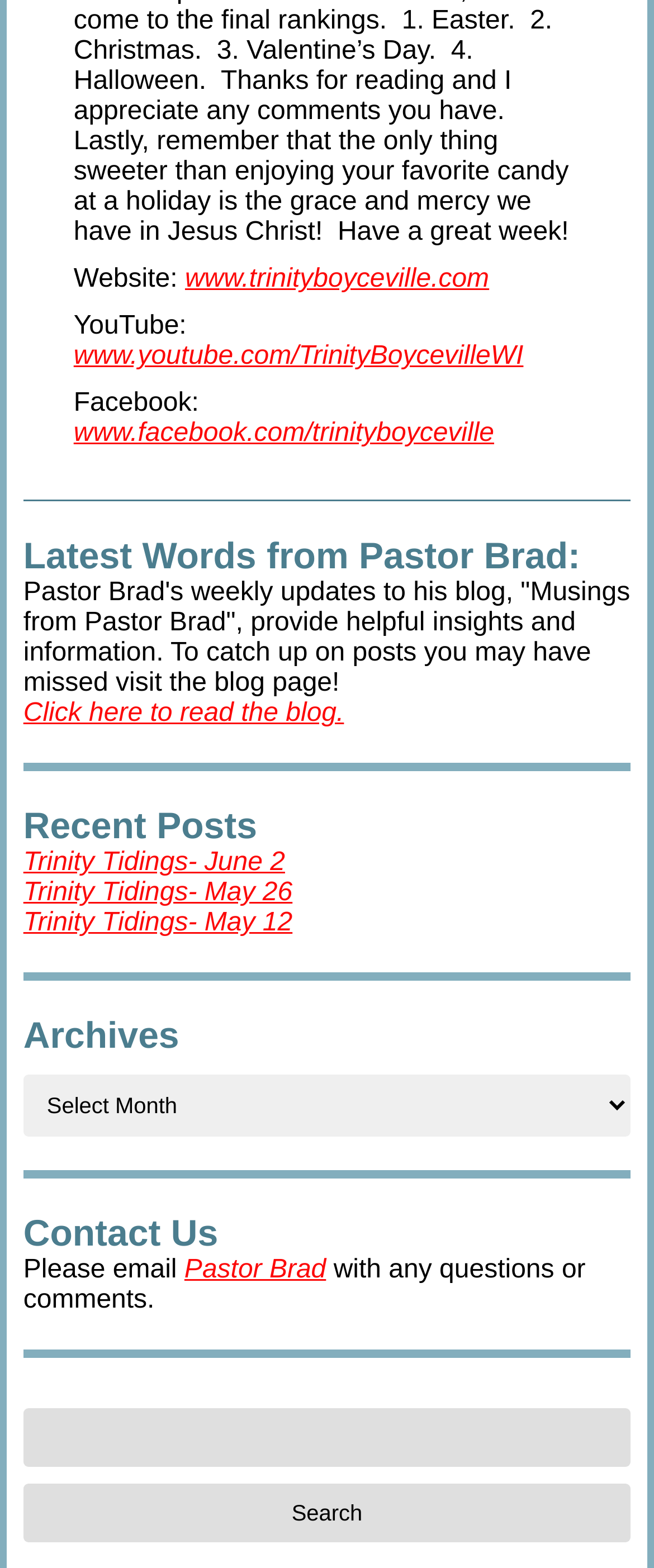Mark the bounding box of the element that matches the following description: "Trinity Tidings- June 2".

[0.036, 0.541, 0.436, 0.568]